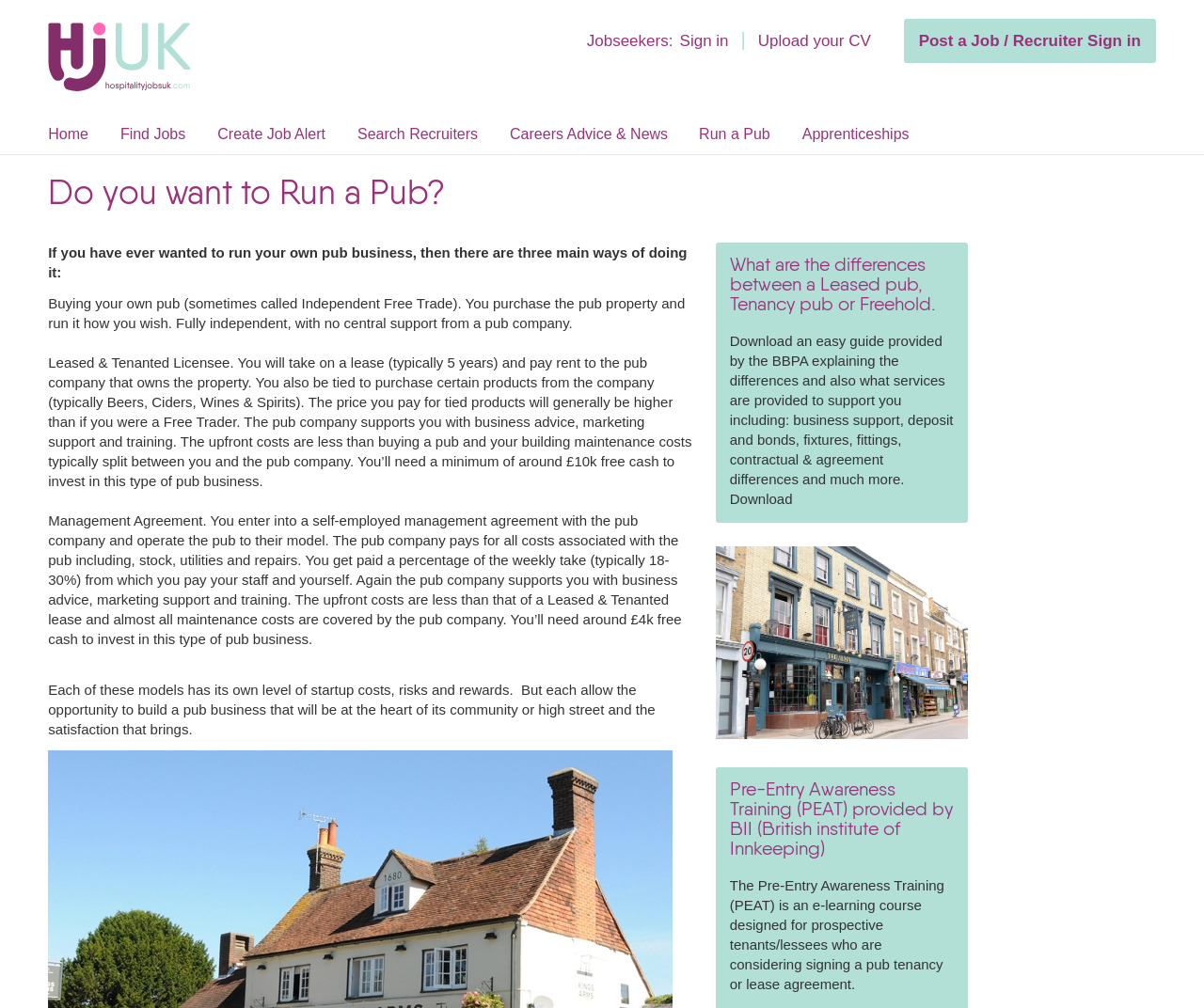What is the minimum amount of free cash required to invest in a Leased & Tenanted pub business?
Based on the image, give a concise answer in the form of a single word or short phrase.

£10k